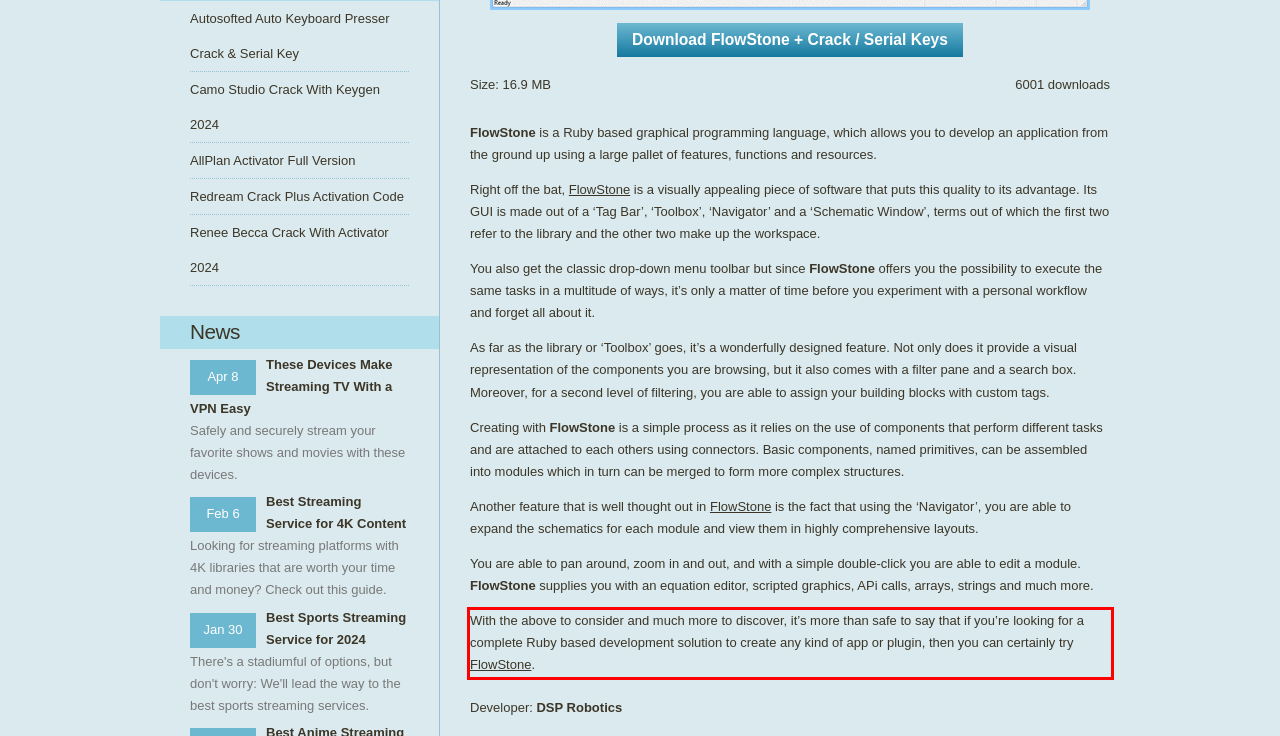Using the provided screenshot, read and generate the text content within the red-bordered area.

With the above to consider and much more to discover, it’s more than safe to say that if you’re looking for a complete Ruby based development solution to create any kind of app or plugin, then you can certainly try FlowStone.